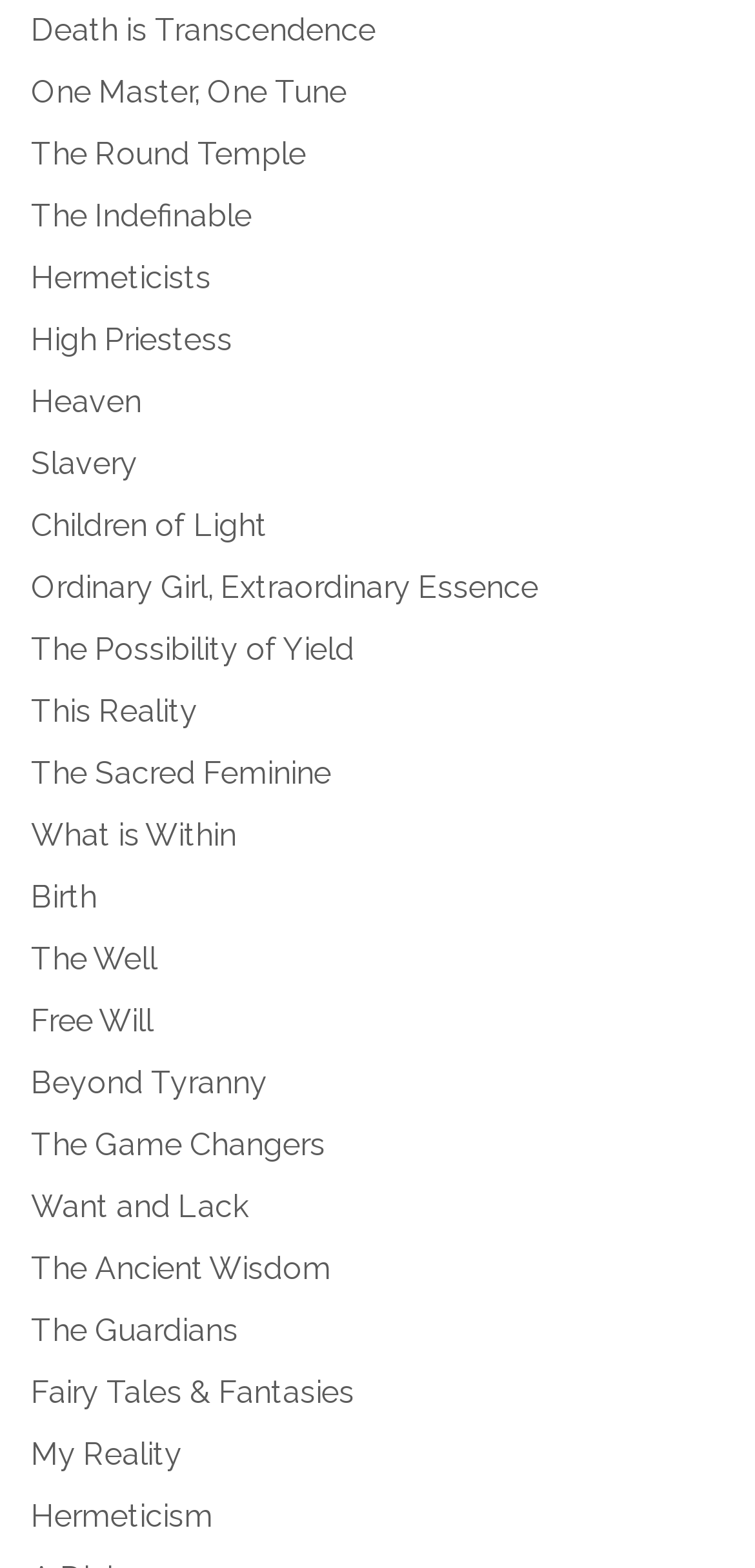Determine the bounding box coordinates of the clickable region to follow the instruction: "Browse the 'News' section".

None